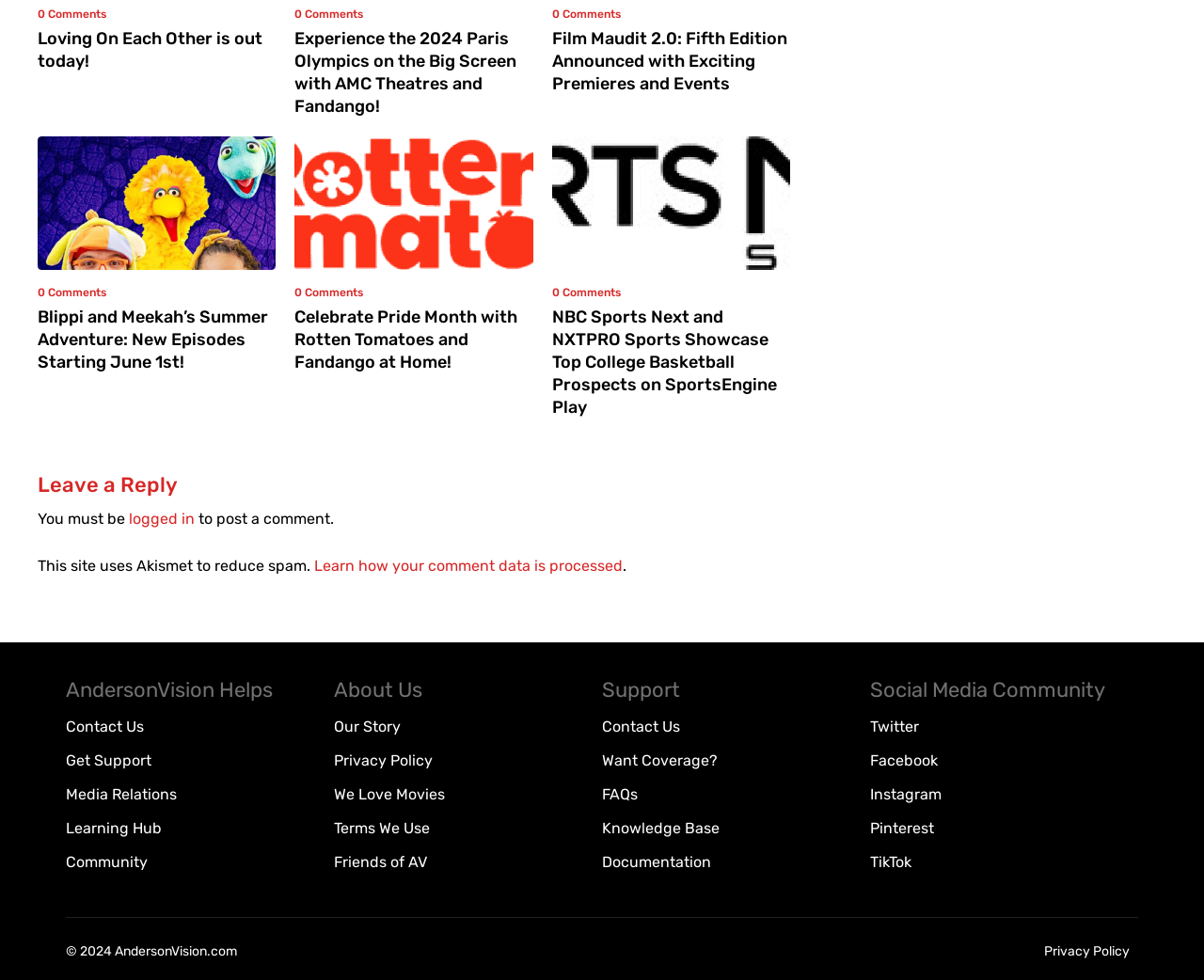Determine the bounding box coordinates of the UI element that matches the following description: "Pinterest". The coordinates should be four float numbers between 0 and 1 in the format [left, top, right, bottom].

[0.723, 0.835, 0.776, 0.854]